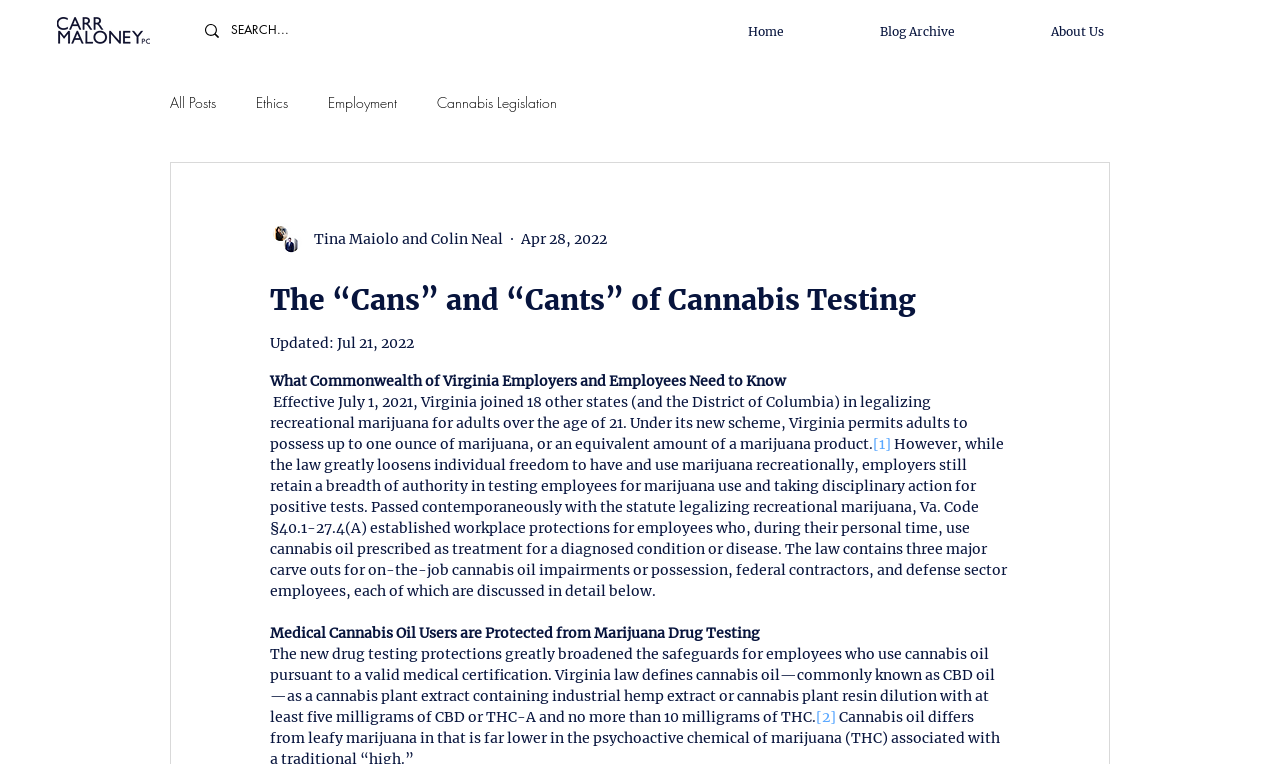Locate the bounding box of the UI element defined by this description: "aria-label="SEARCH..." name="q" placeholder="SEARCH..."". The coordinates should be given as four float numbers between 0 and 1, formatted as [left, top, right, bottom].

[0.18, 0.01, 0.251, 0.069]